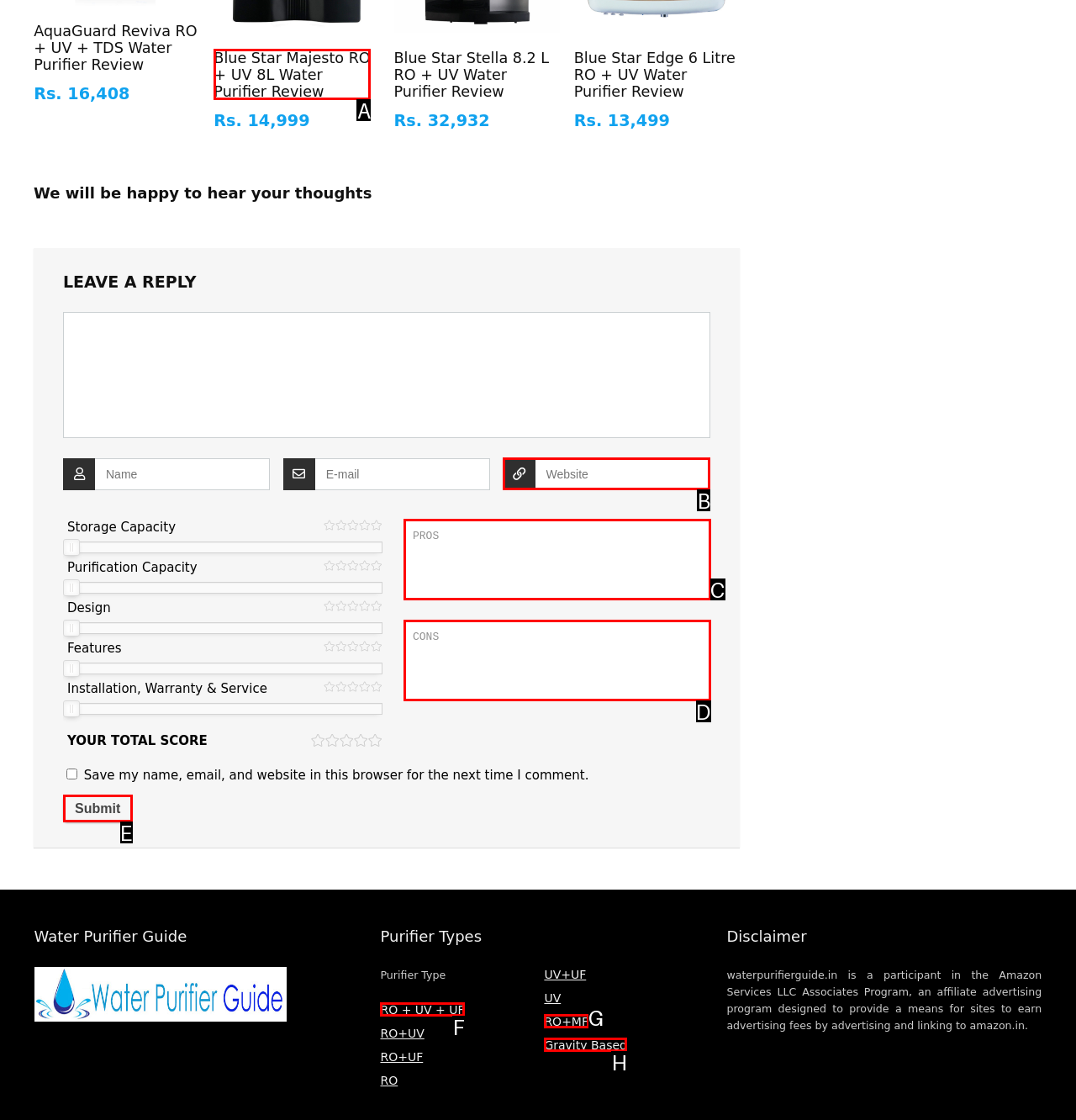Find the option that aligns with: Go to Top
Provide the letter of the corresponding option.

None